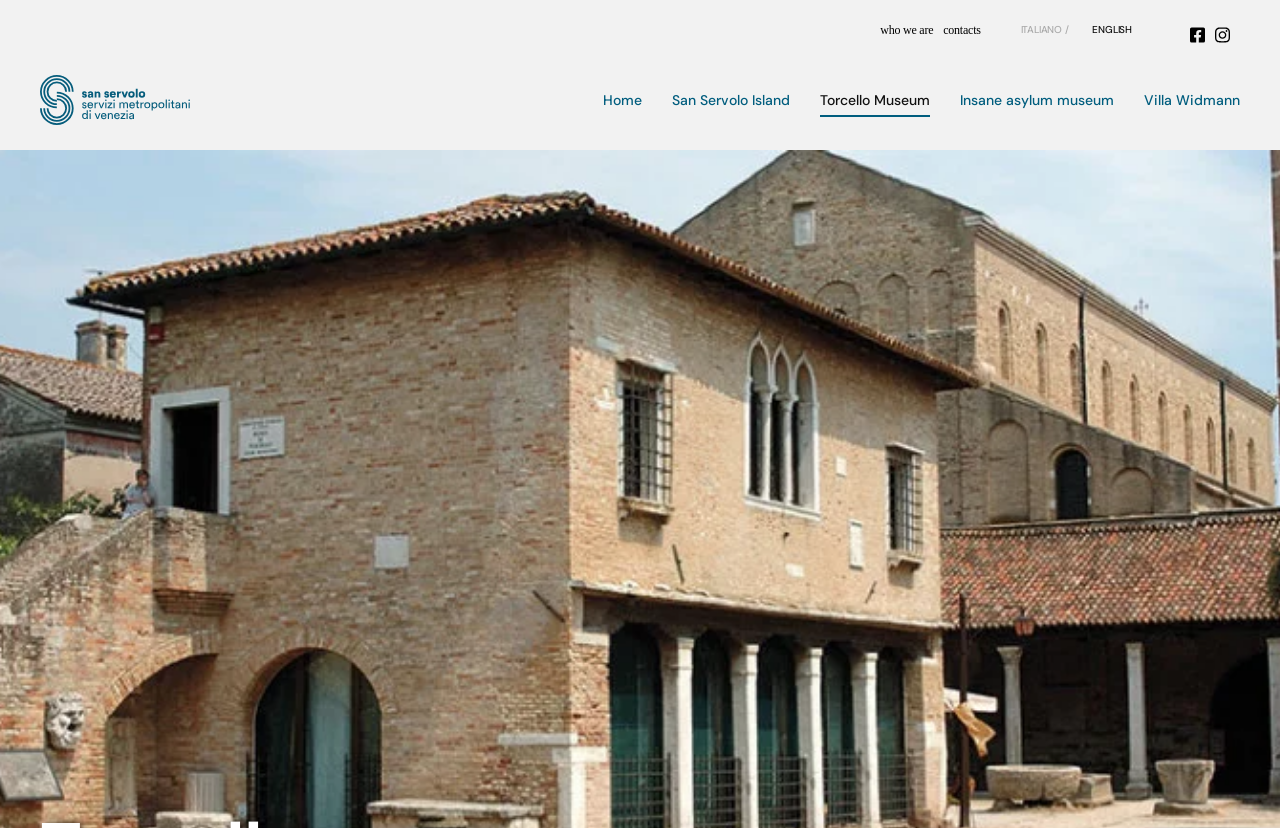Determine the coordinates of the bounding box for the clickable area needed to execute this instruction: "Visit San Servolo Facebook page".

[0.93, 0.033, 0.949, 0.049]